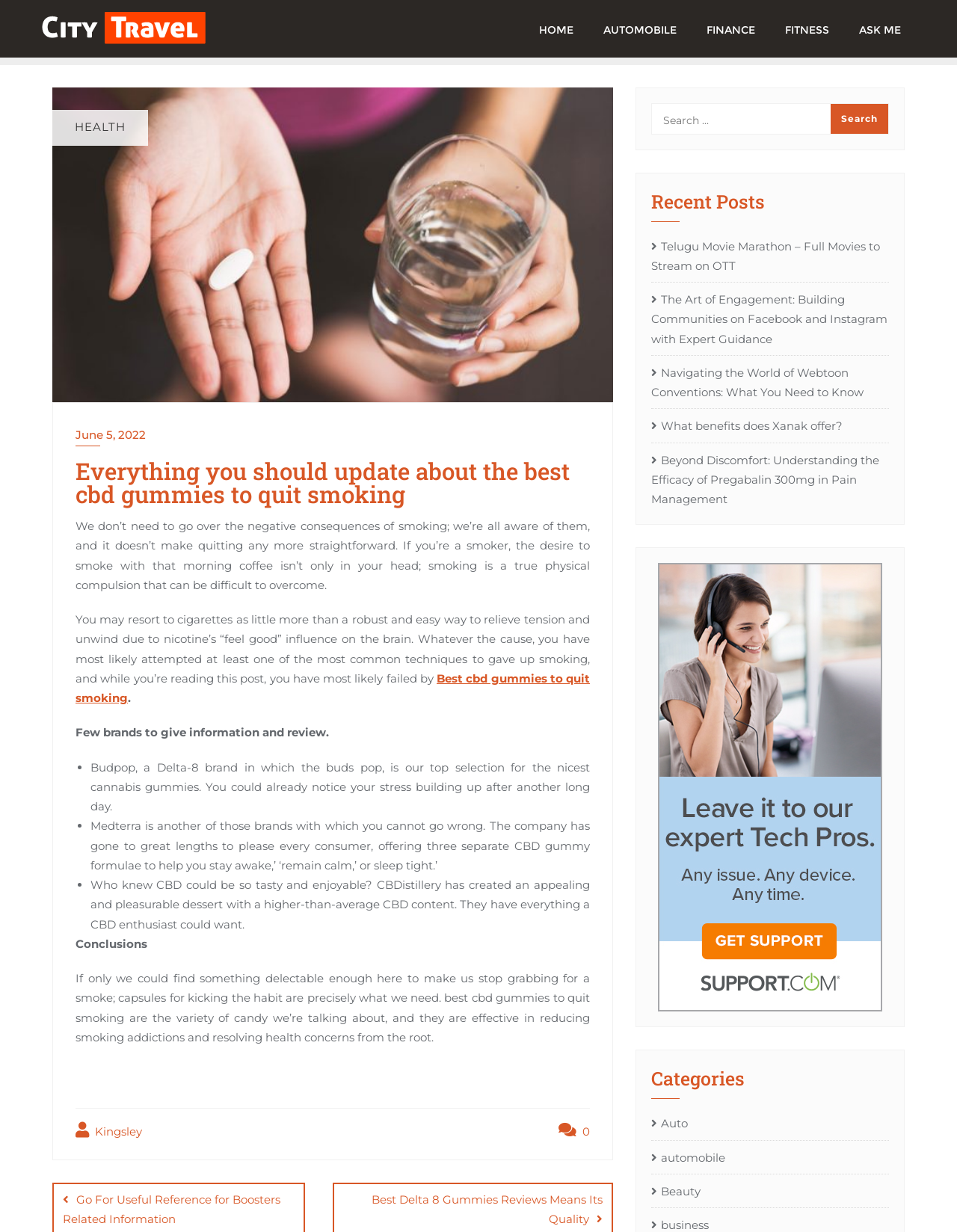Pinpoint the bounding box coordinates of the element you need to click to execute the following instruction: "Check the 'Recent Posts'". The bounding box should be represented by four float numbers between 0 and 1, in the format [left, top, right, bottom].

[0.68, 0.156, 0.929, 0.18]